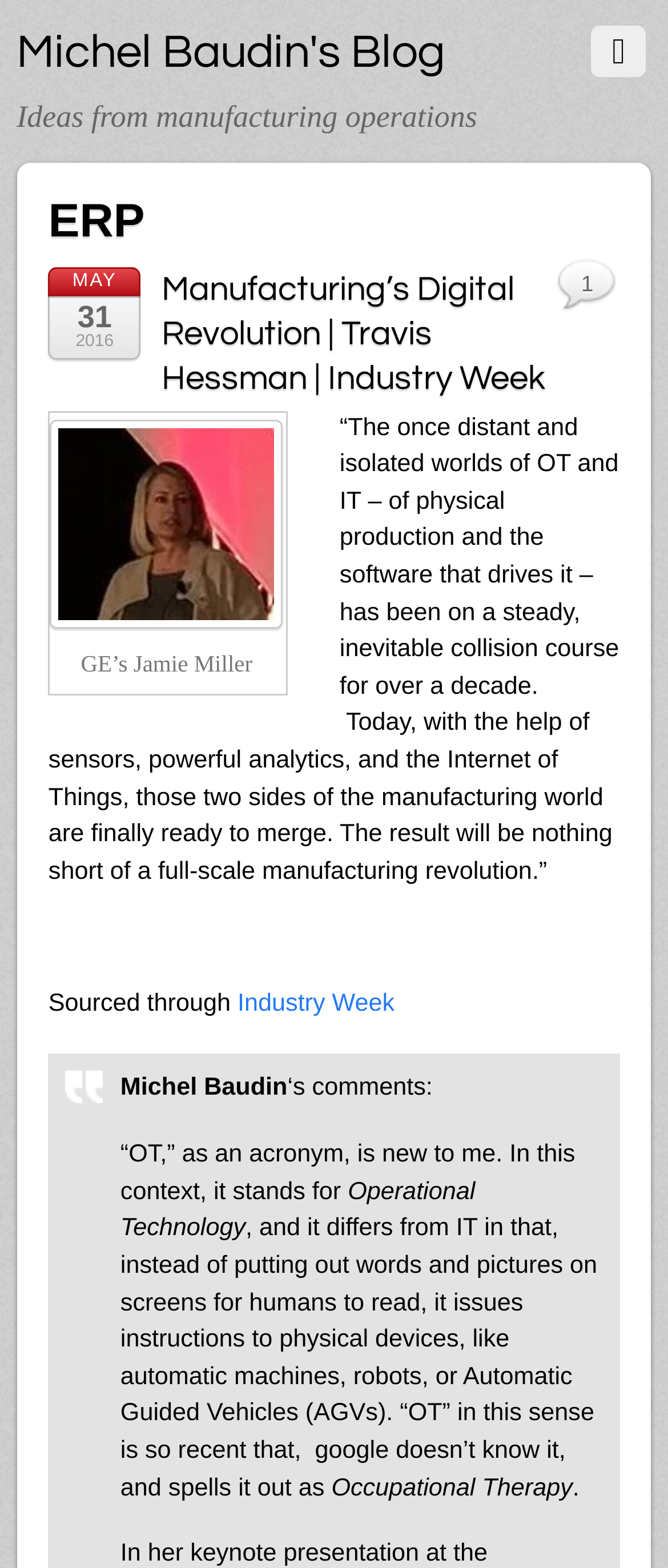Who is the author of the quote?
Refer to the image and provide a thorough answer to the question.

The quote is attributed to Jamie Miller, as indicated by the figcaption 'GE’s Jamie Miller' below the image.